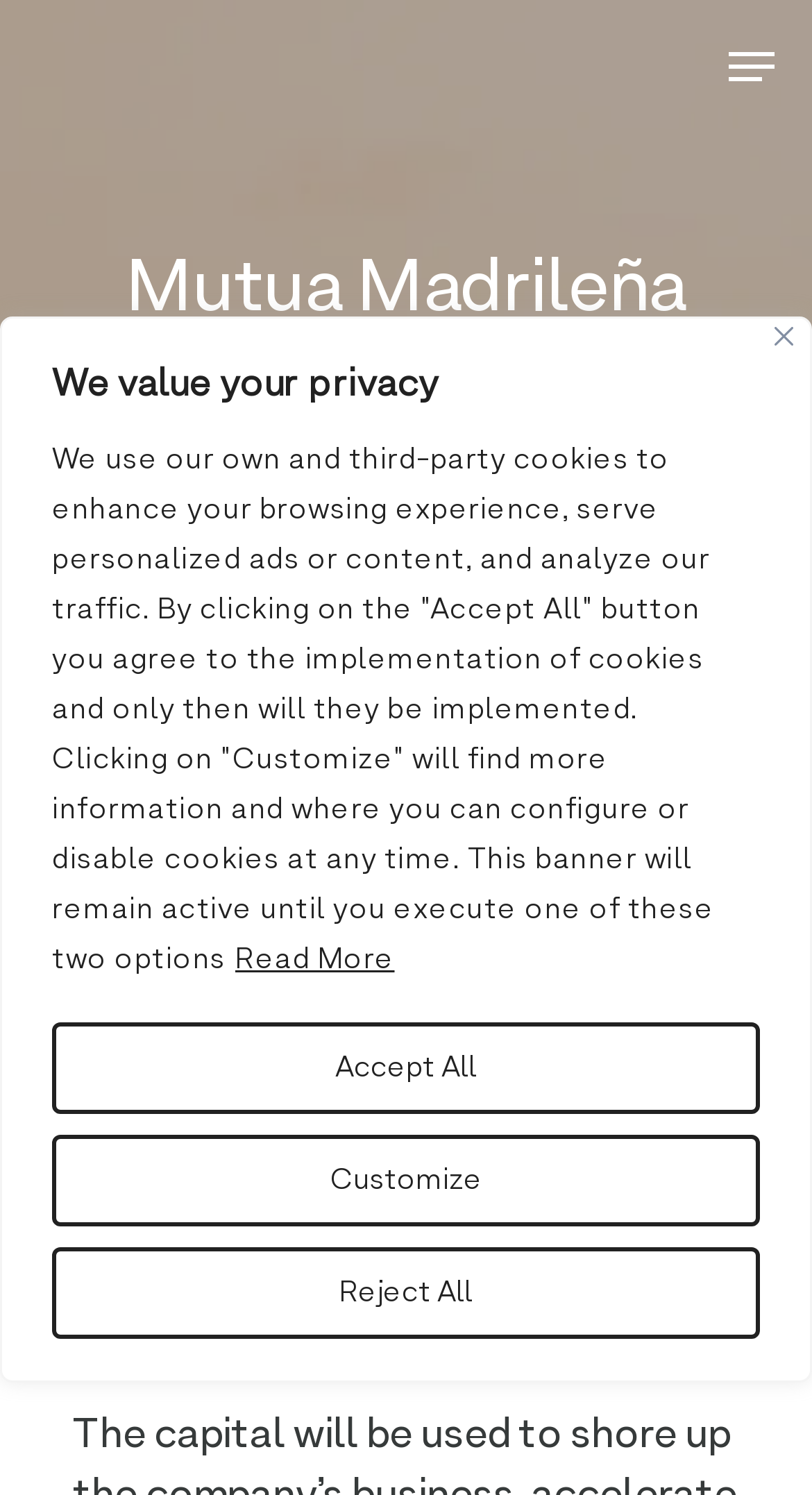Locate the primary heading on the webpage and return its text.

Mutua Madrileña and Seaya Ventures lead a €20 Million financing round in Movo